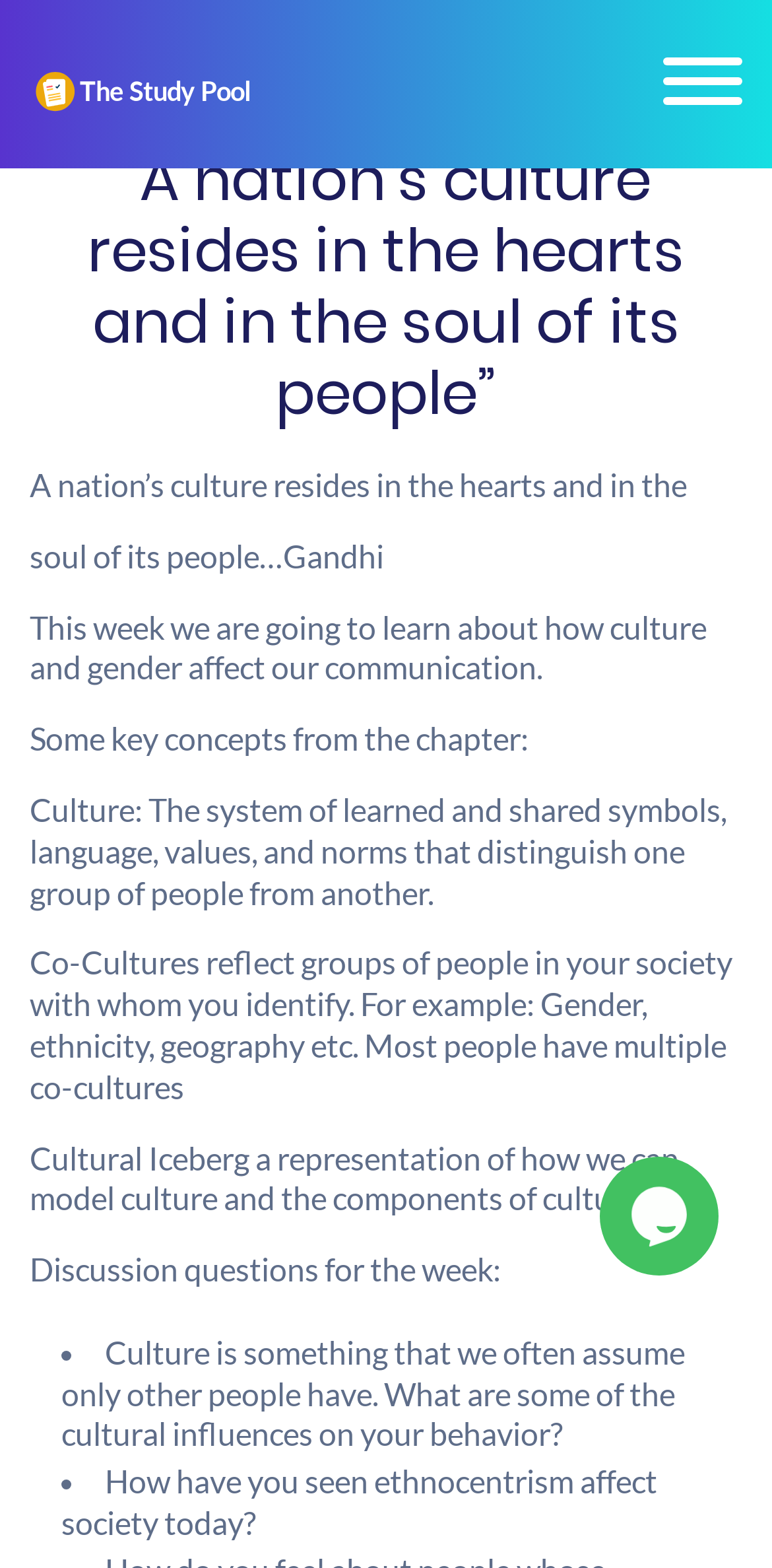What is the quote mentioned at the top of the webpage?
Please ensure your answer is as detailed and informative as possible.

The quote 'A nation’s culture resides in the hearts and in the soul of its people' is mentioned at the top of the webpage, attributed to Gandhi.